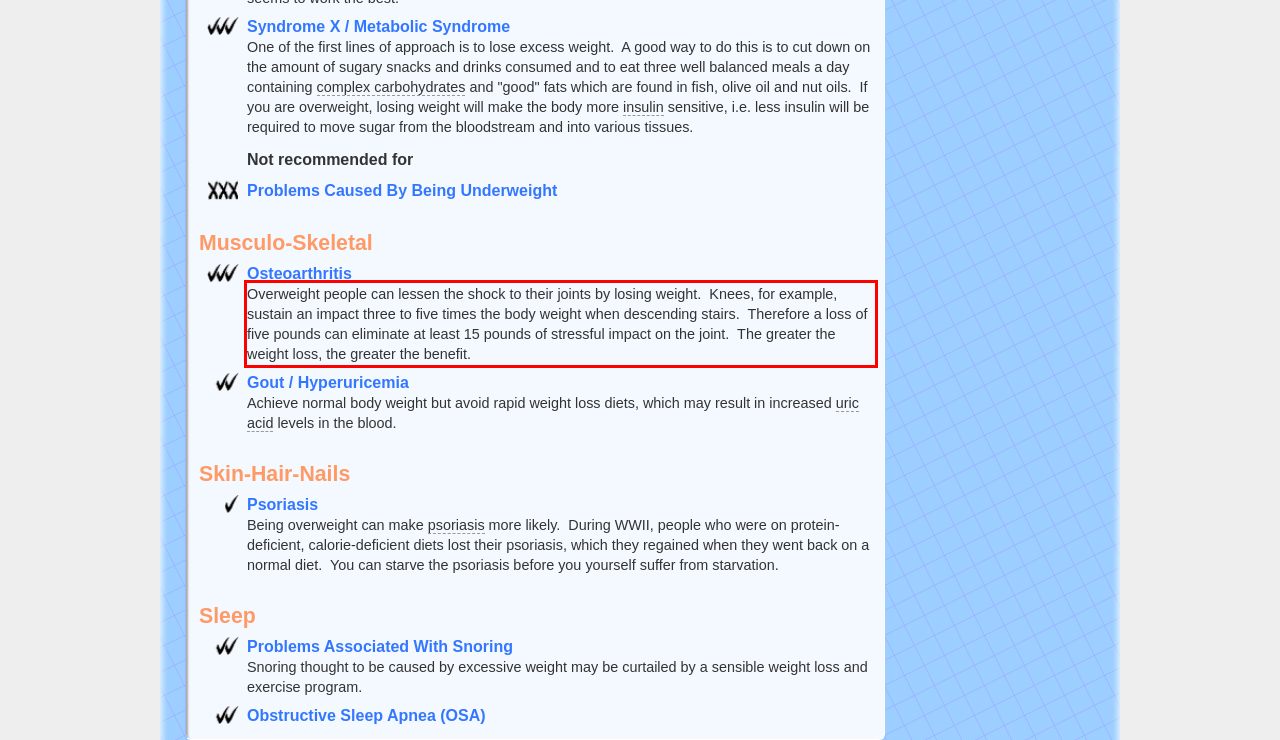Given a screenshot of a webpage containing a red rectangle bounding box, extract and provide the text content found within the red bounding box.

Overweight people can lessen the shock to their joints by losing weight. Knees, for example, sustain an impact three to five times the body weight when descending stairs. Therefore a loss of five pounds can eliminate at least 15 pounds of stressful impact on the joint. The greater the weight loss, the greater the benefit.